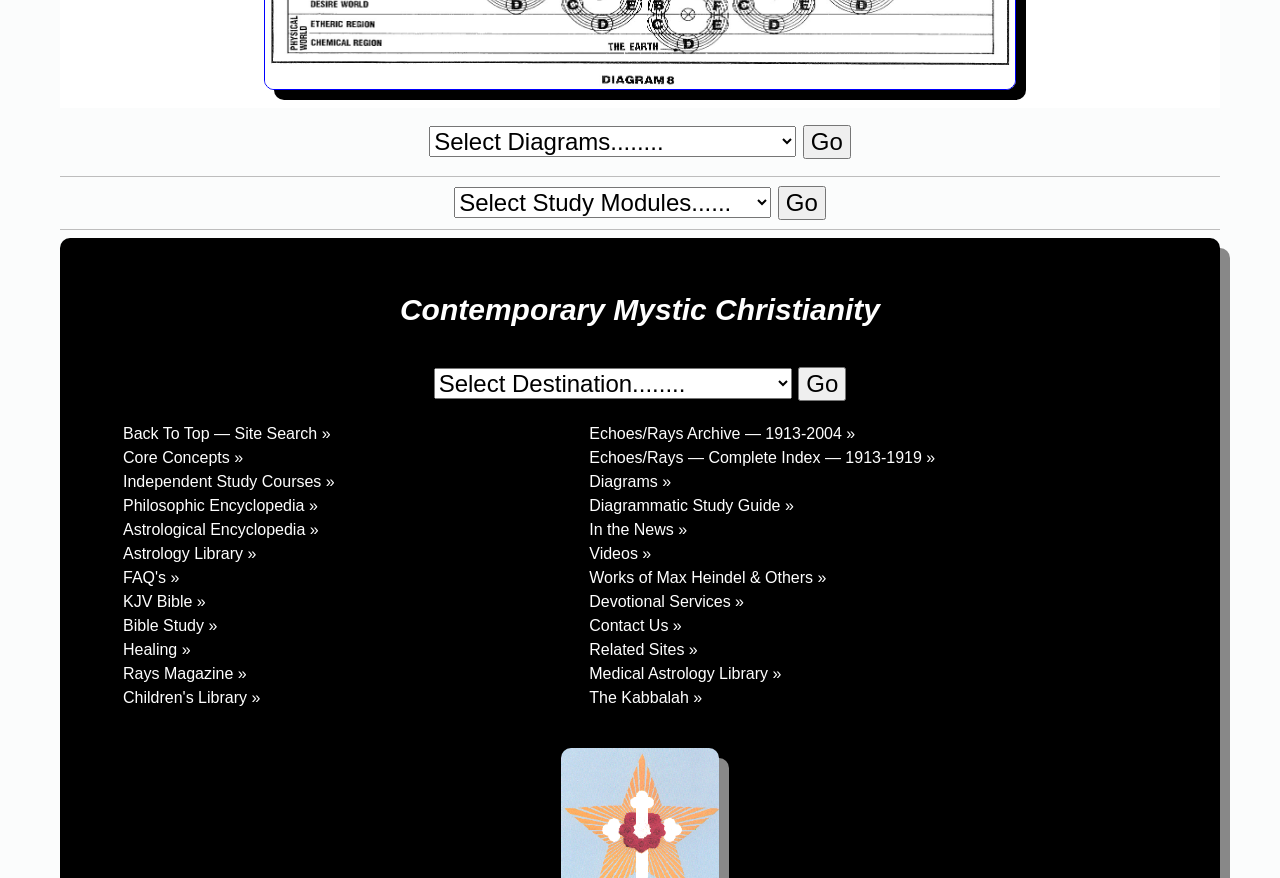What is the purpose of the 'Contact Us' link?
Please give a detailed answer to the question using the information shown in the image.

The 'Contact Us' link is used to get in touch with the owners or administrators of the website. This link likely leads to a contact form or a webpage with contact information, allowing users to ask questions, provide feedback, or request information from the website owners.